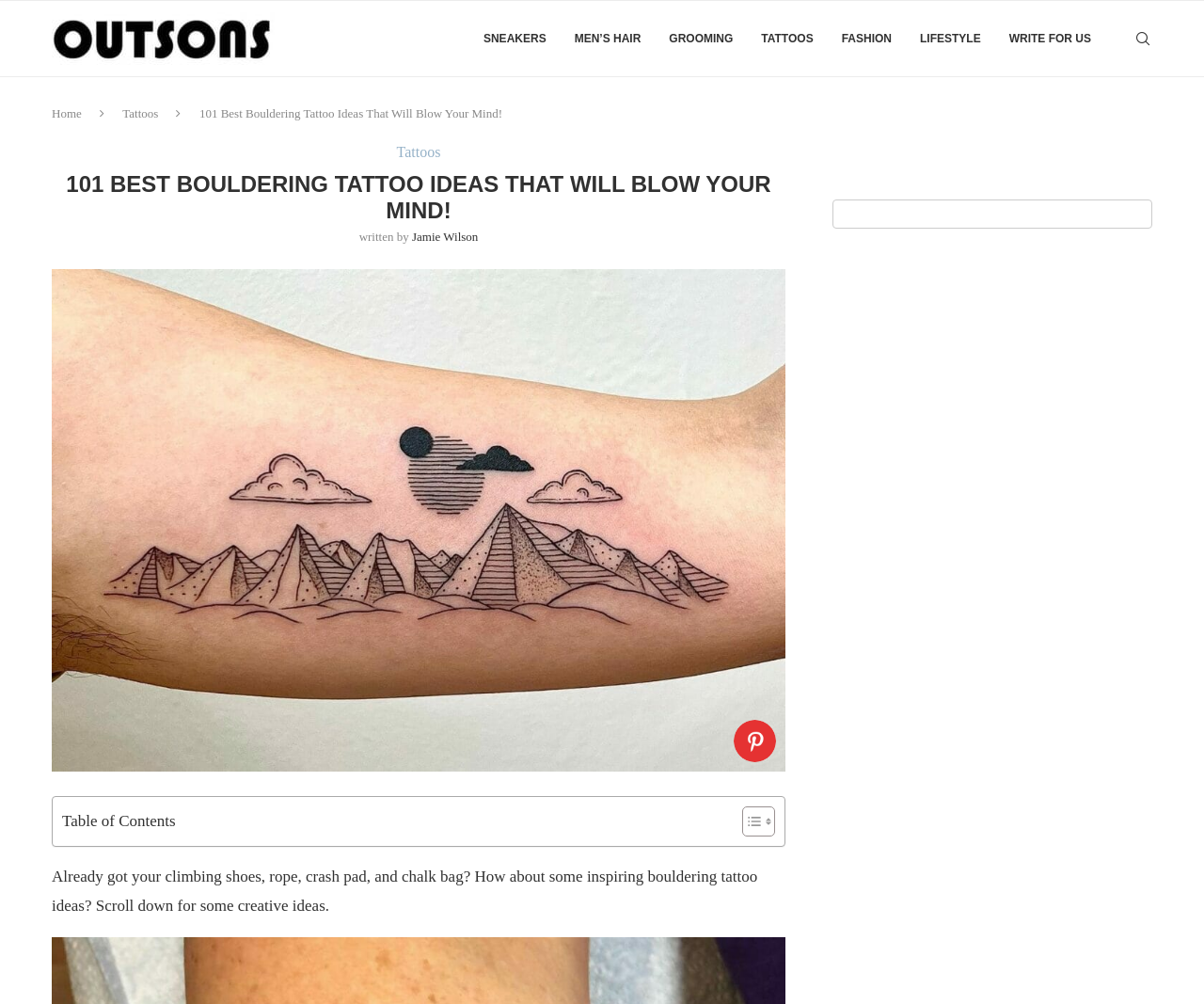Locate the bounding box coordinates of the element that should be clicked to fulfill the instruction: "Read the article written by Jamie Wilson".

[0.342, 0.229, 0.397, 0.243]